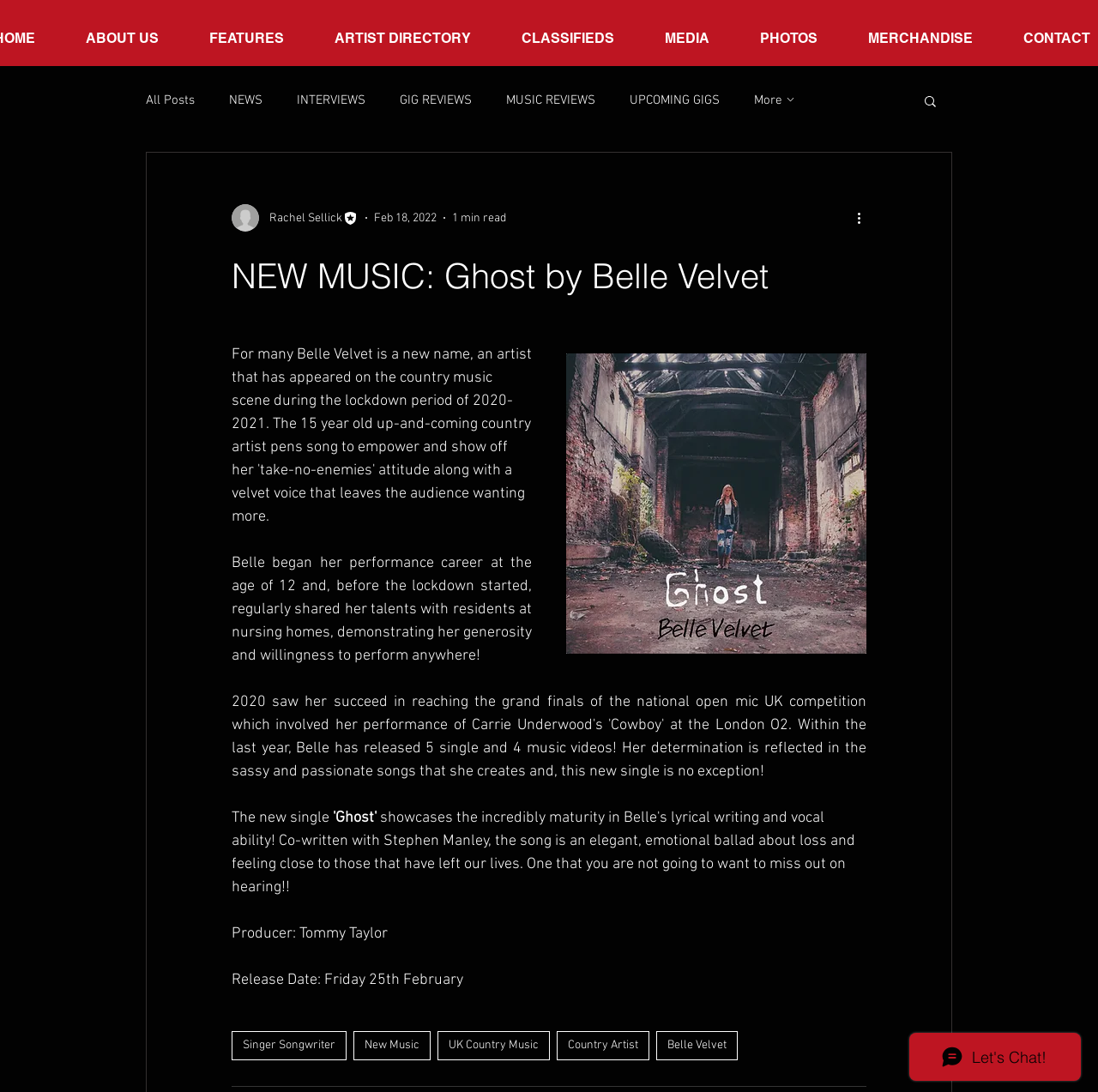Find the bounding box coordinates for the area that should be clicked to accomplish the instruction: "Click on UNIVERSITY OF PERPETUAL HELP".

None